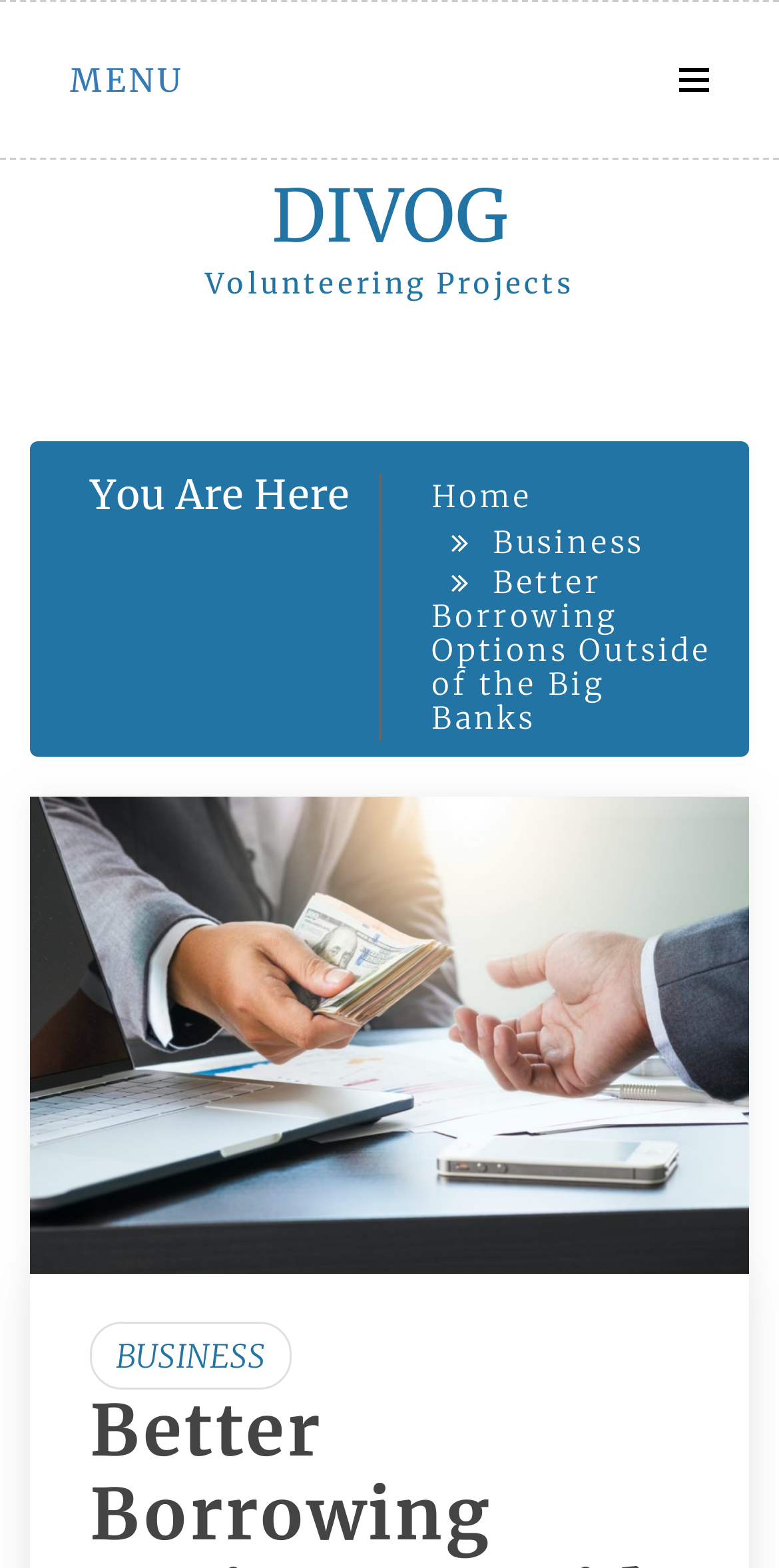What is the name of the organization?
From the screenshot, supply a one-word or short-phrase answer.

DIVOG